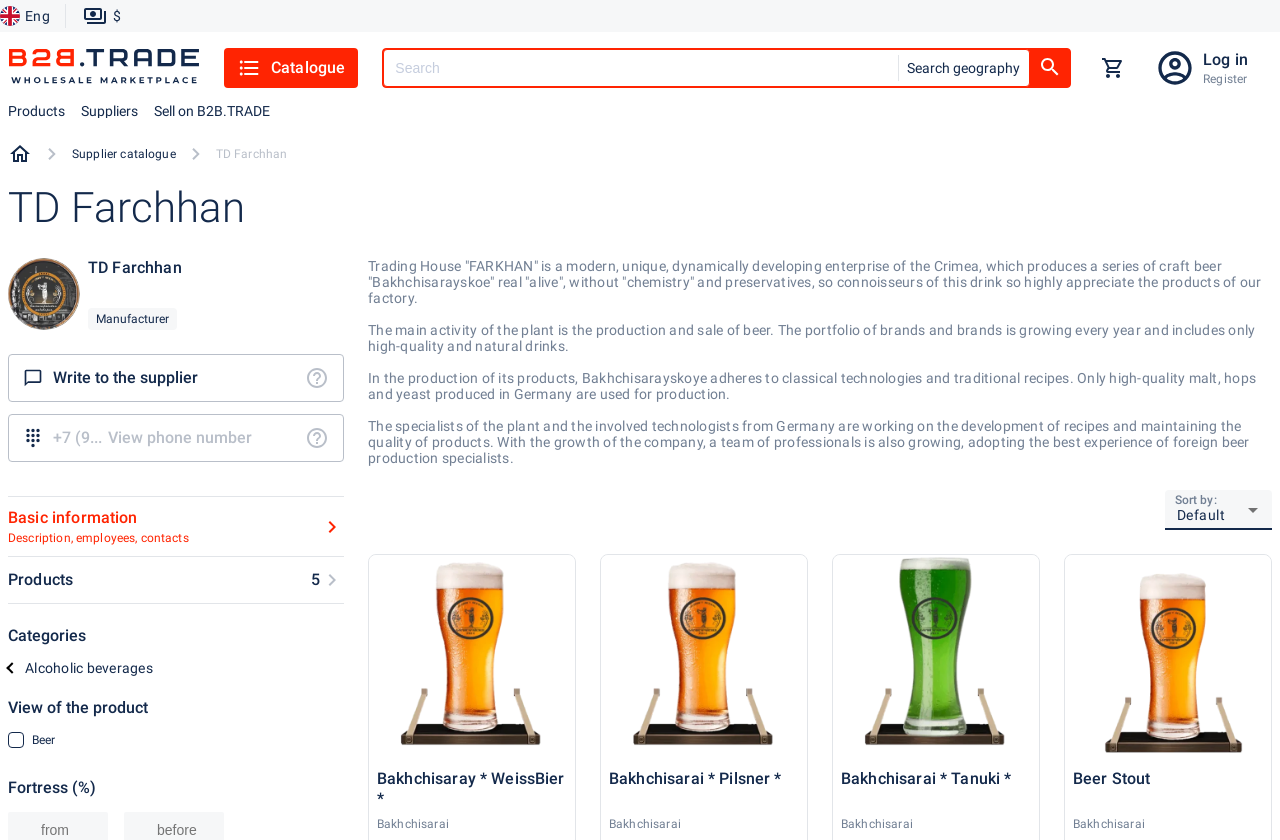Identify the bounding box coordinates for the UI element described as follows: Default. Use the format (top-left x, top-left y, bottom-right x, bottom-right y) and ensure all values are floating point numbers between 0 and 1.

[0.91, 0.583, 0.994, 0.631]